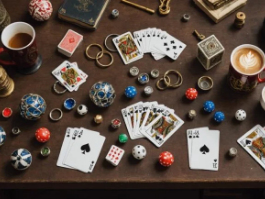Use a single word or phrase to respond to the question:
What theme is emphasized by the eclectic arrangement?

Magic and games